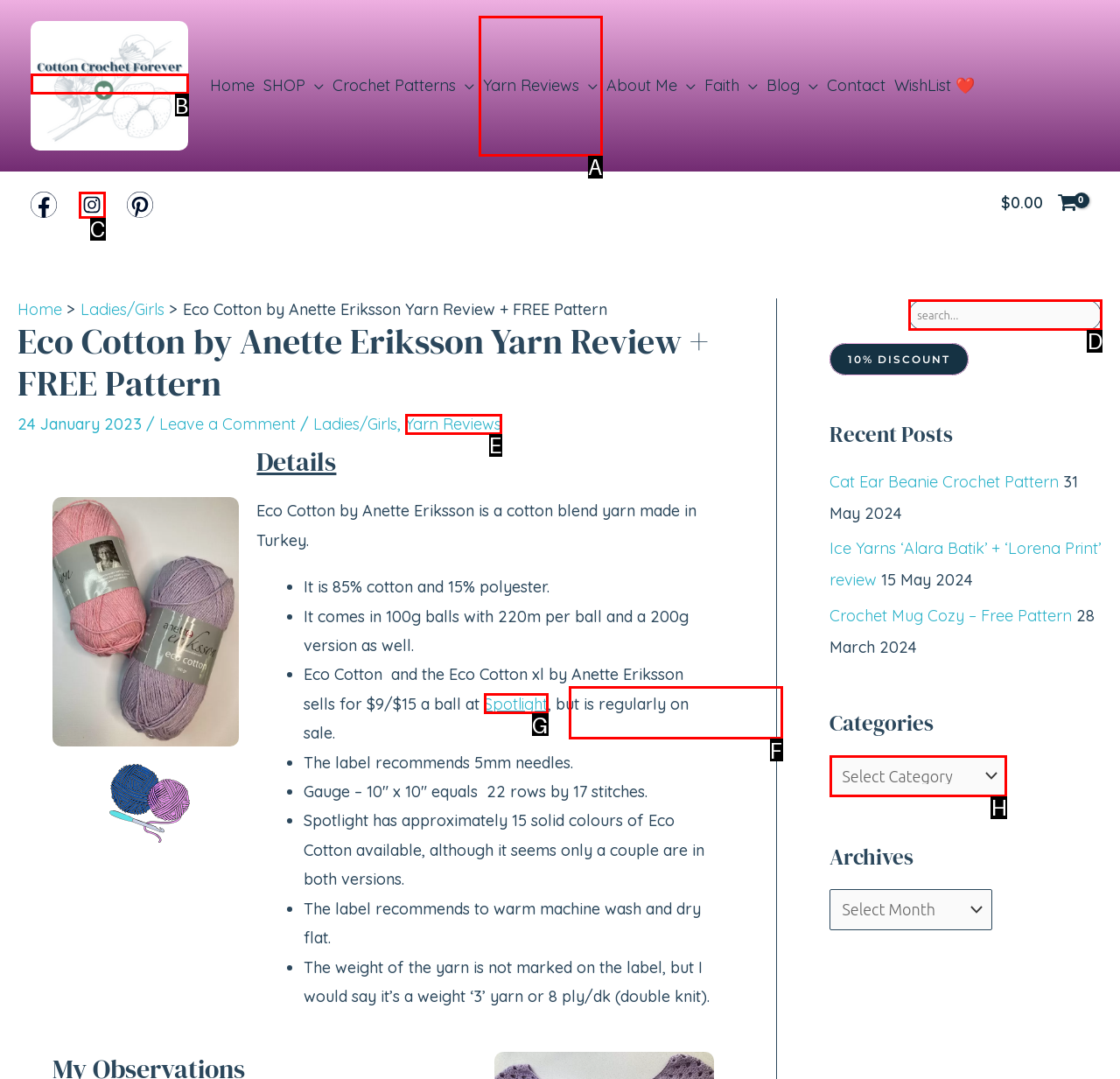Identify the correct UI element to click for the following task: Search for something Choose the option's letter based on the given choices.

D